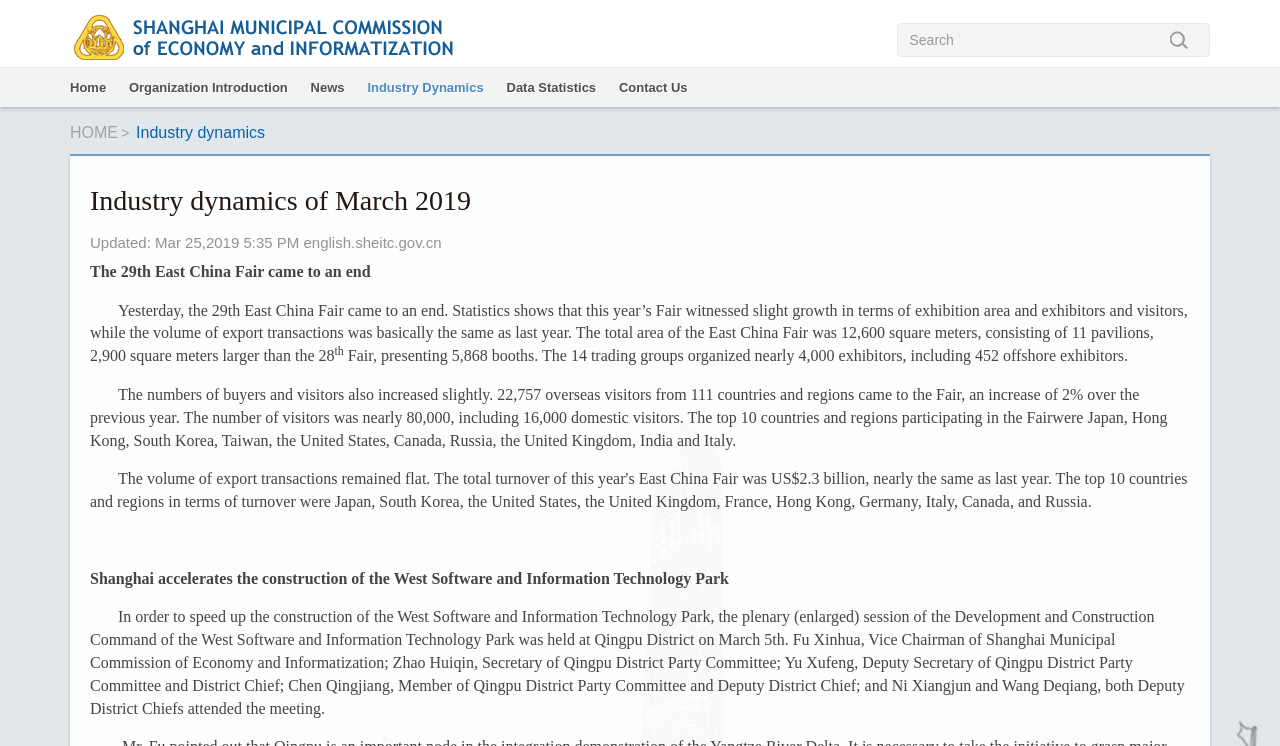Please mark the clickable region by giving the bounding box coordinates needed to complete this instruction: "Click on Organization Introduction".

[0.101, 0.107, 0.225, 0.127]